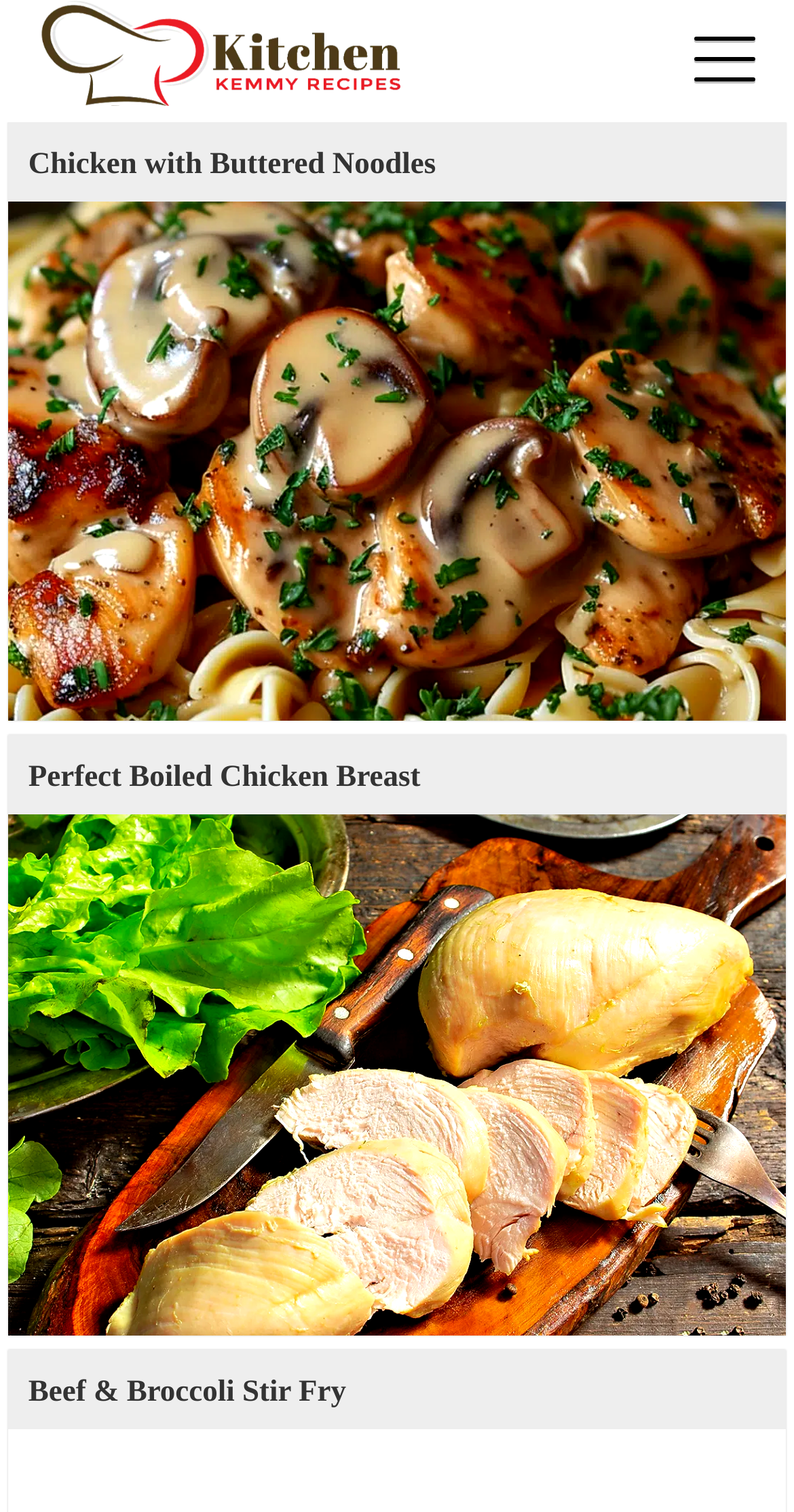For the following element description, predict the bounding box coordinates in the format (top-left x, top-left y, bottom-right x, bottom-right y). All values should be floating point numbers between 0 and 1. Description: title="Menu"

[0.873, 0.0, 0.95, 0.065]